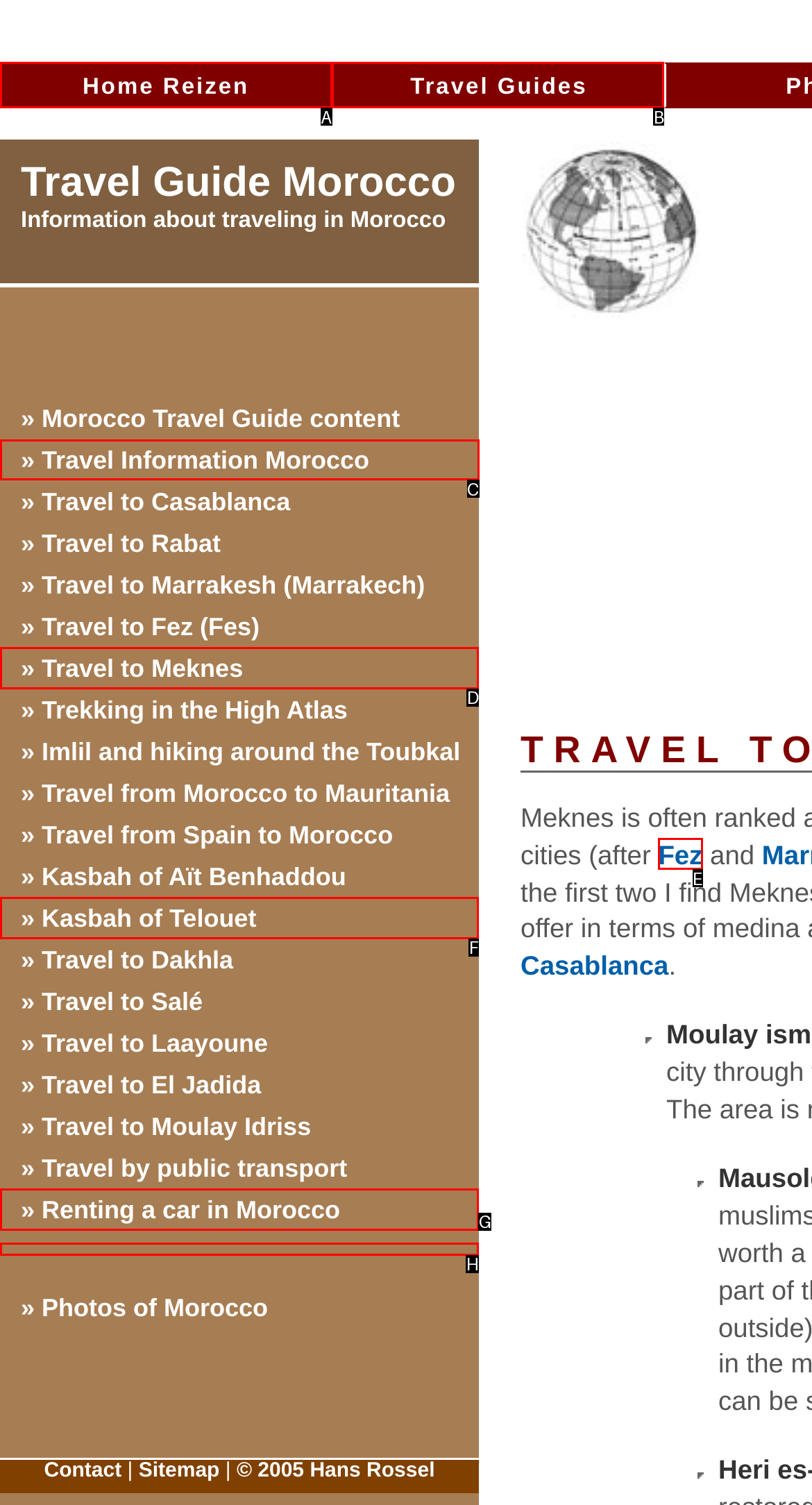Which lettered option should I select to achieve the task: Visit Travel Information Morocco according to the highlighted elements in the screenshot?

C